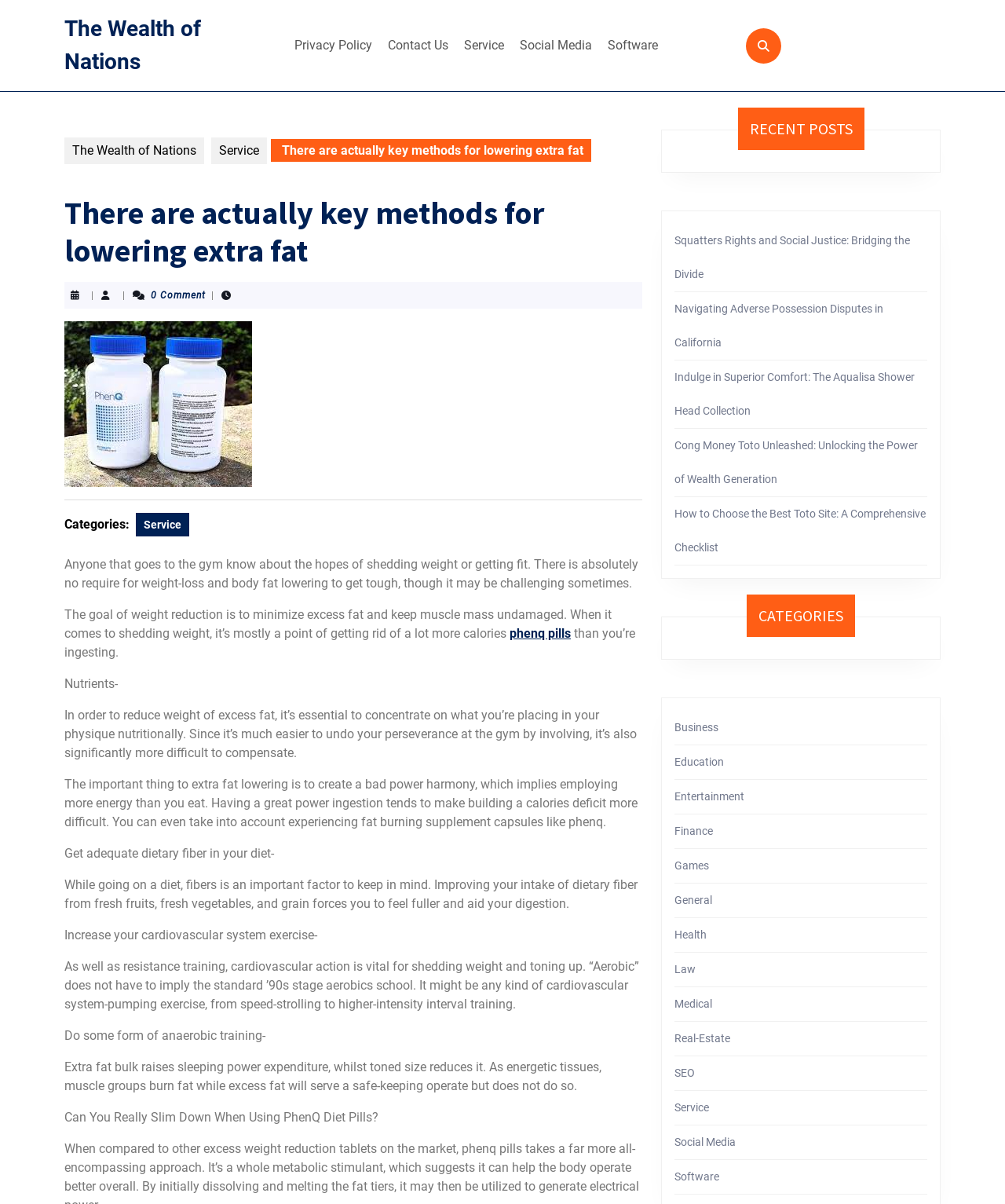Provide the bounding box coordinates for the area that should be clicked to complete the instruction: "Visit the 'Health' category".

[0.671, 0.771, 0.703, 0.781]